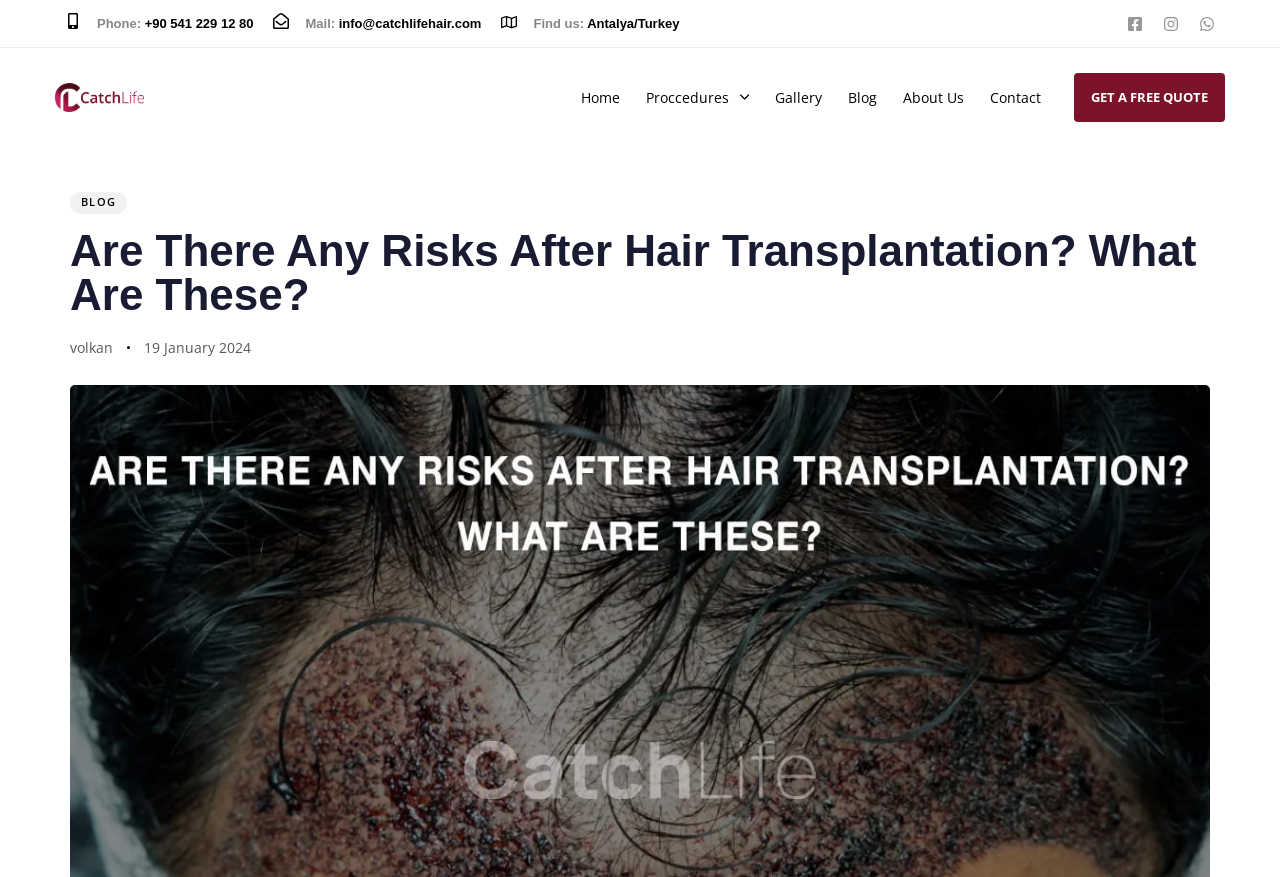When was the blog post published?
Your answer should be a single word or phrase derived from the screenshot.

19 January 2024